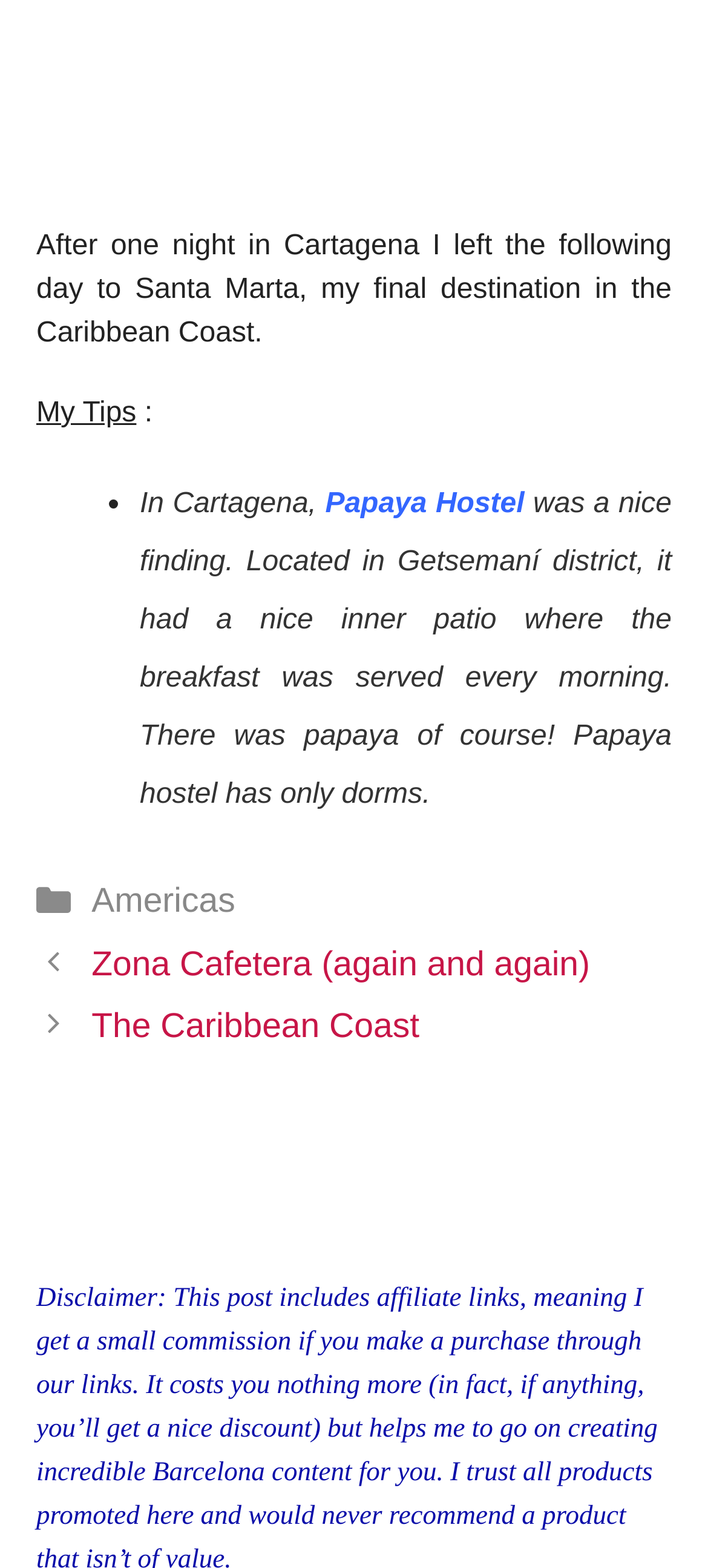Identify the bounding box for the given UI element using the description provided. Coordinates should be in the format (top-left x, top-left y, bottom-right x, bottom-right y) and must be between 0 and 1. Here is the description: Papaya Hostel

[0.459, 0.311, 0.741, 0.331]